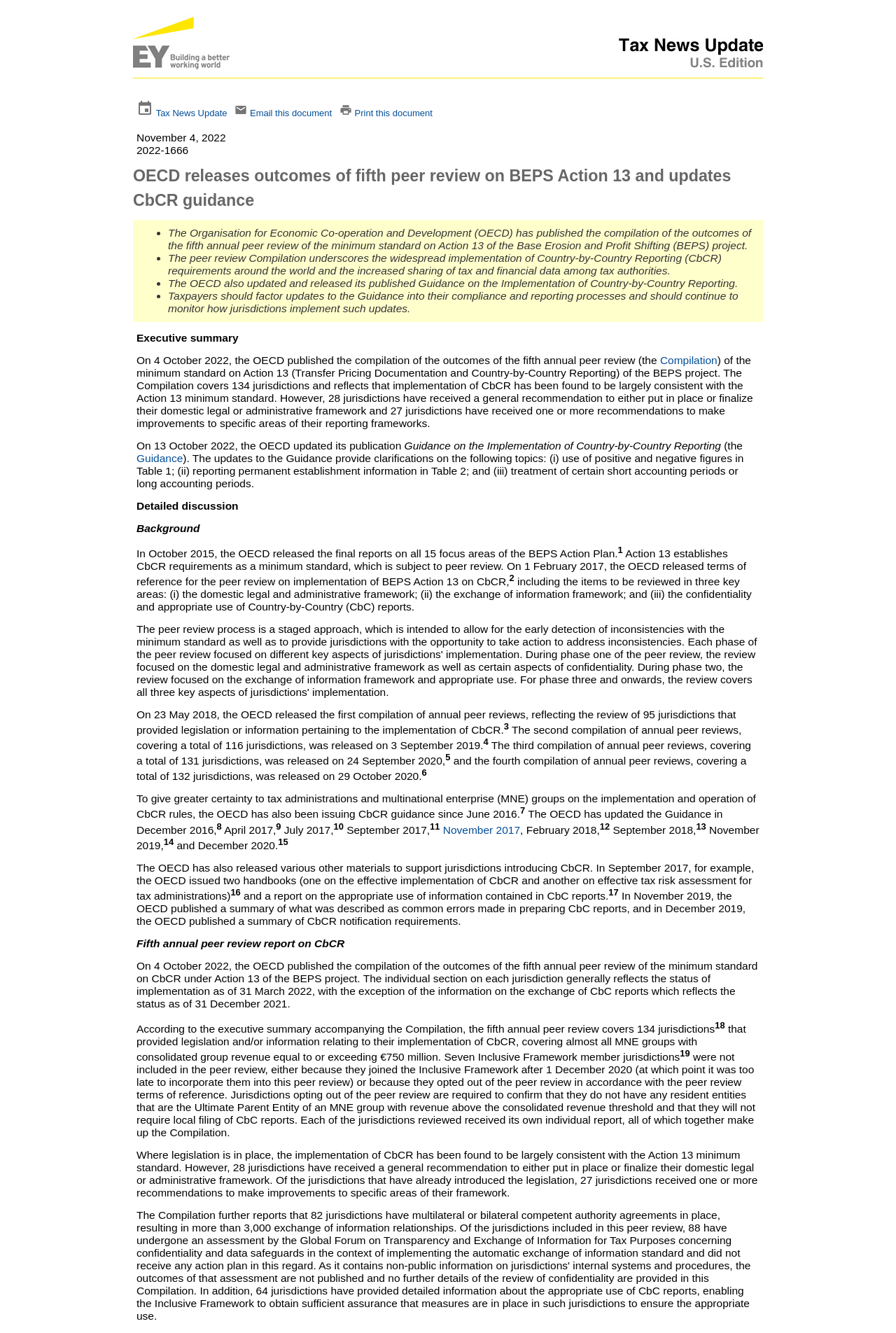Respond with a single word or phrase to the following question:
When was the first compilation of annual peer reviews released?

23 May 2018